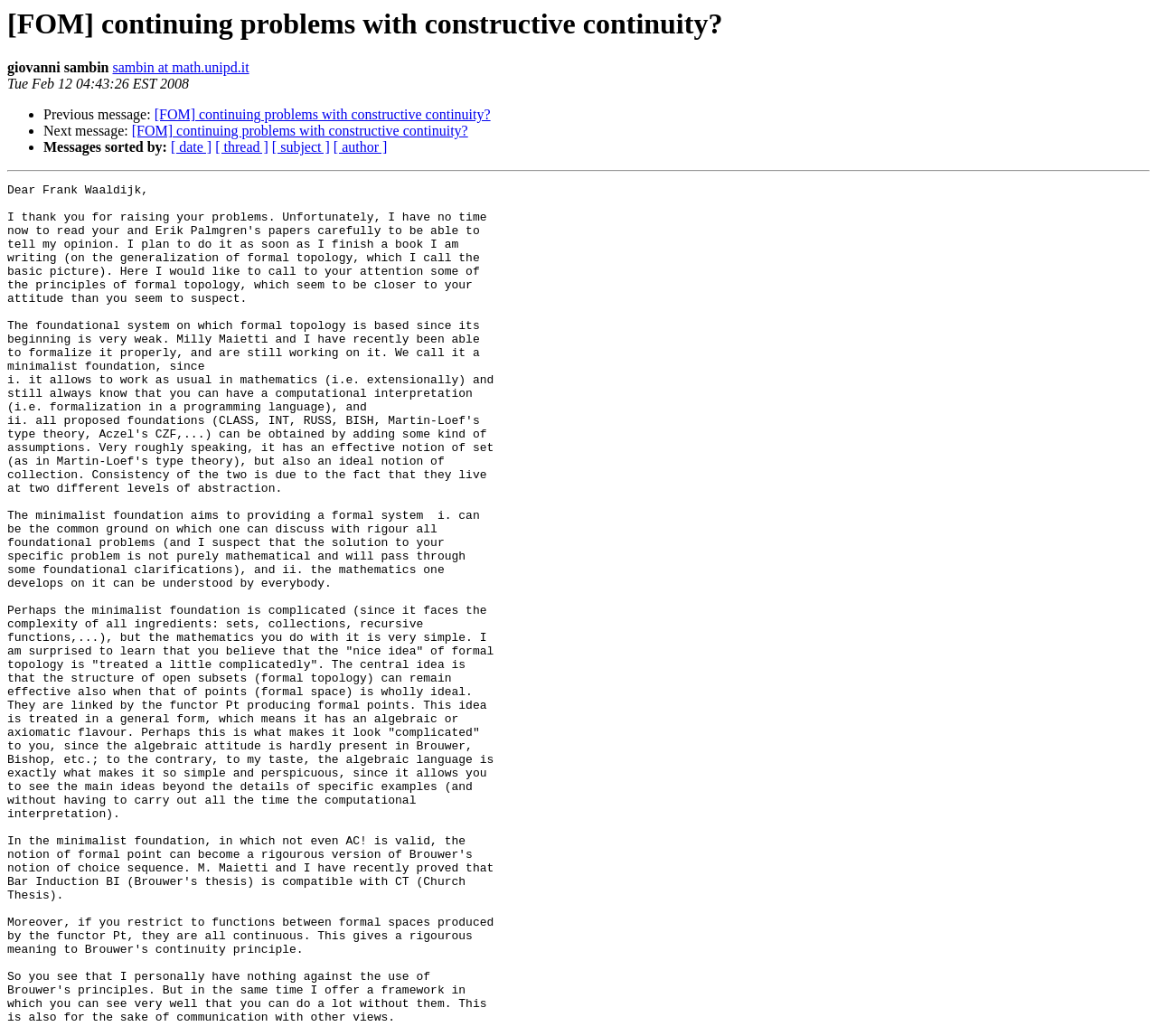What is the timestamp of this message?
Please use the image to provide a one-word or short phrase answer.

Tue Feb 12 04:43:26 EST 2008